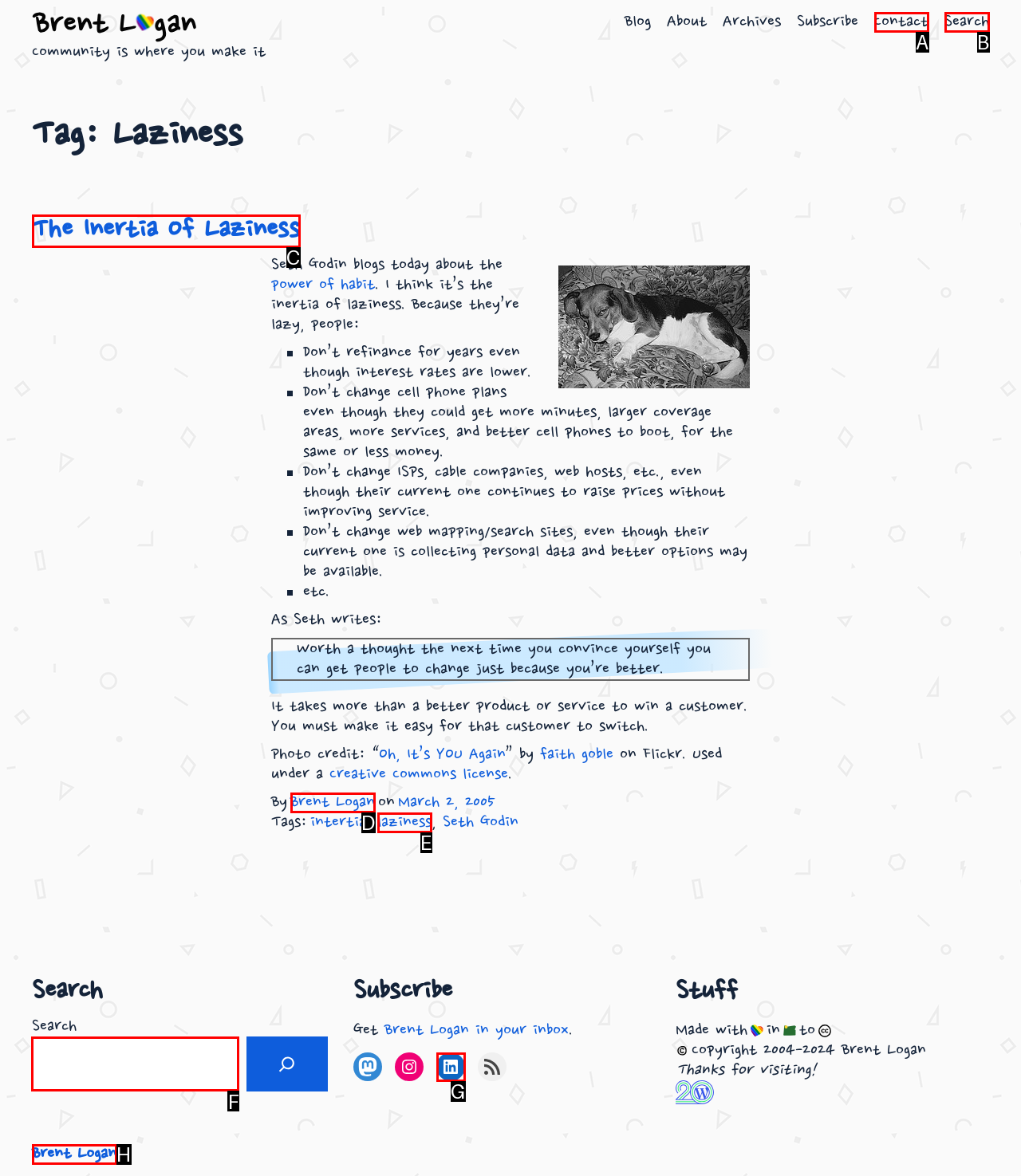Decide which letter you need to select to fulfill the task: Search for something
Answer with the letter that matches the correct option directly.

F